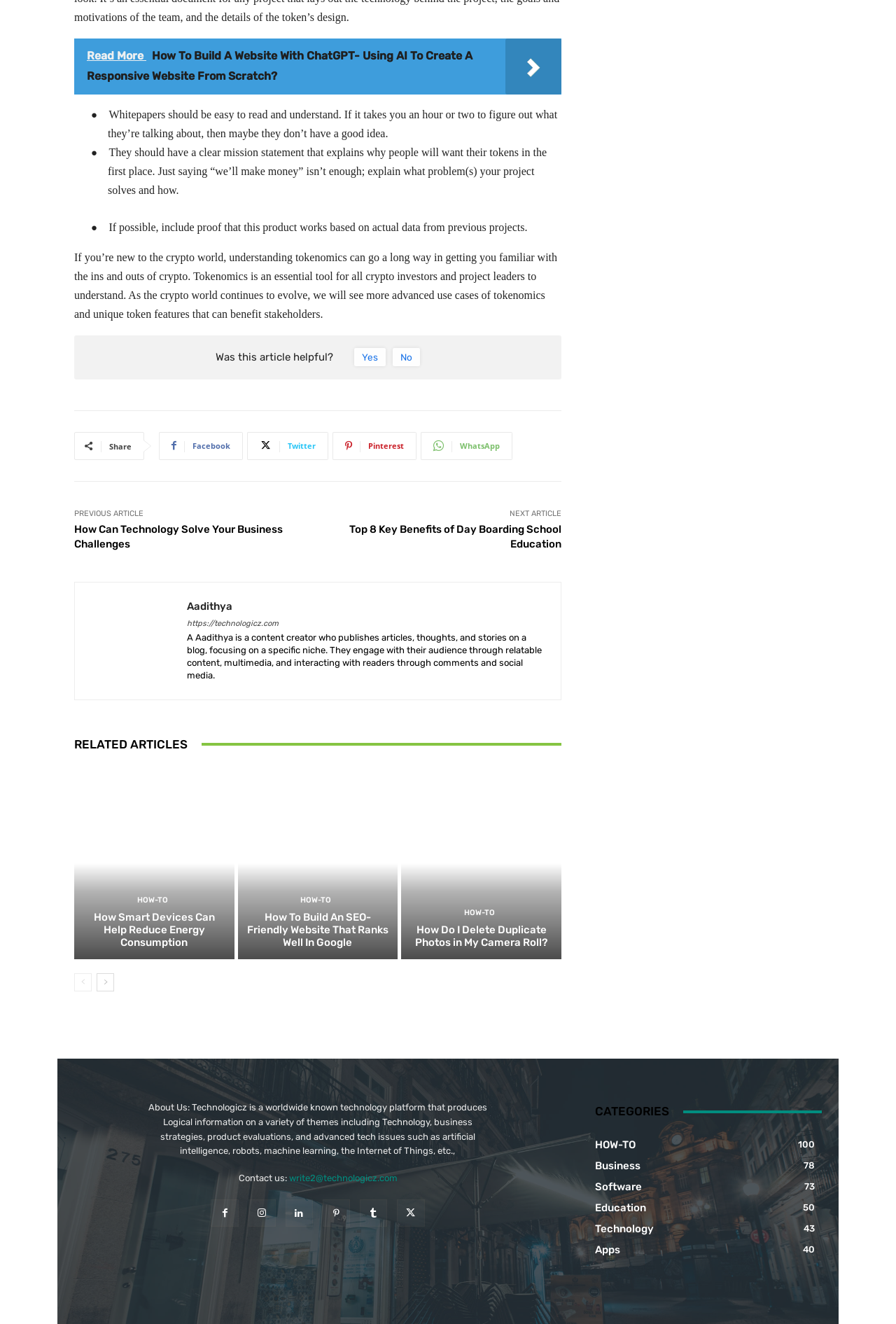Please locate the bounding box coordinates of the element that needs to be clicked to achieve the following instruction: "Explore the 'HOW-TO' category". The coordinates should be four float numbers between 0 and 1, i.e., [left, top, right, bottom].

[0.153, 0.677, 0.187, 0.683]